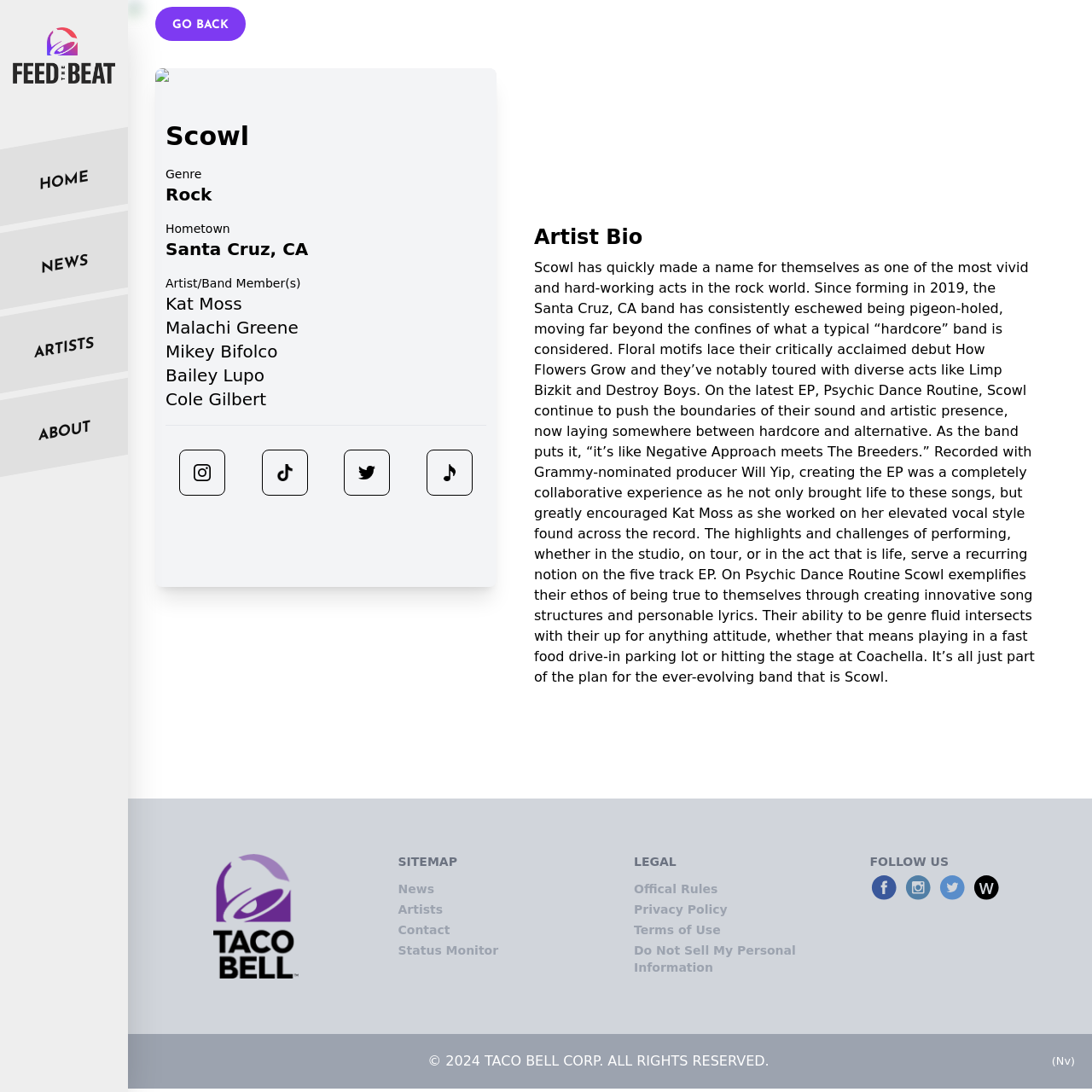Using the provided element description: "Status Monitor", identify the bounding box coordinates. The coordinates should be four floats between 0 and 1 in the order [left, top, right, bottom].

[0.364, 0.862, 0.537, 0.878]